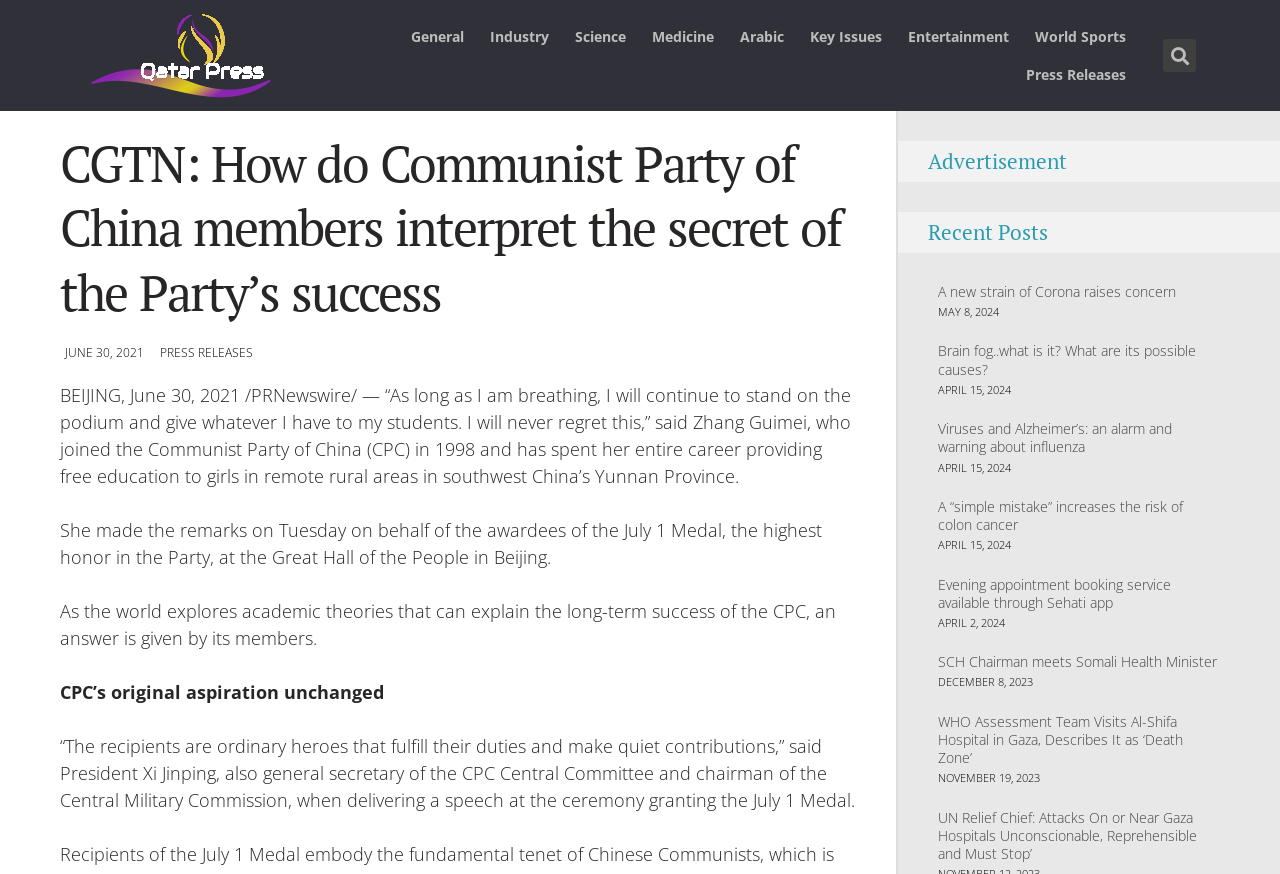Locate the bounding box coordinates of the element I should click to achieve the following instruction: "View the press release on June 30, 2021".

[0.047, 0.394, 0.112, 0.415]